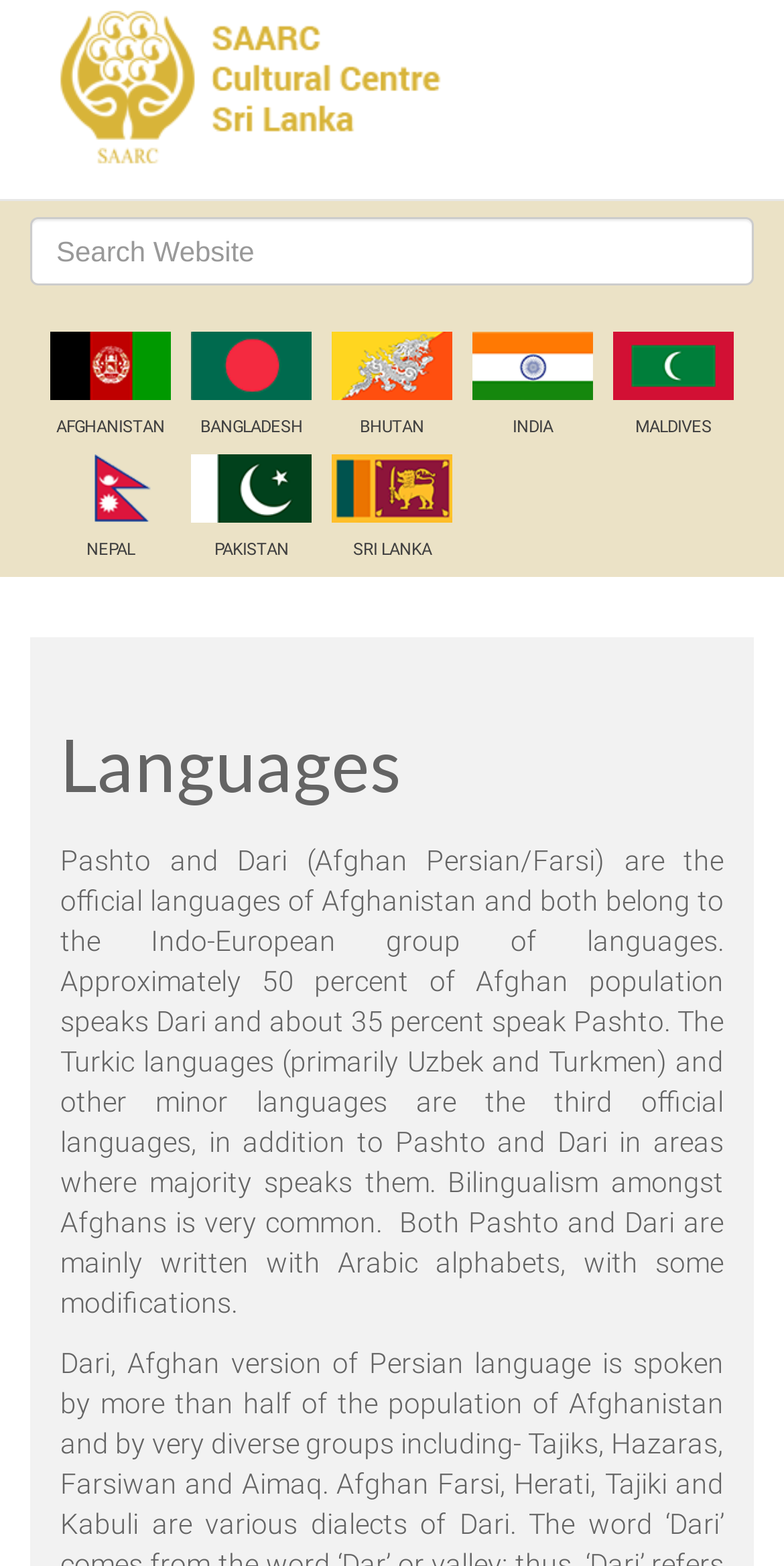Find the bounding box coordinates of the element to click in order to complete this instruction: "Search for a language". The bounding box coordinates must be four float numbers between 0 and 1, denoted as [left, top, right, bottom].

[0.038, 0.139, 0.962, 0.182]